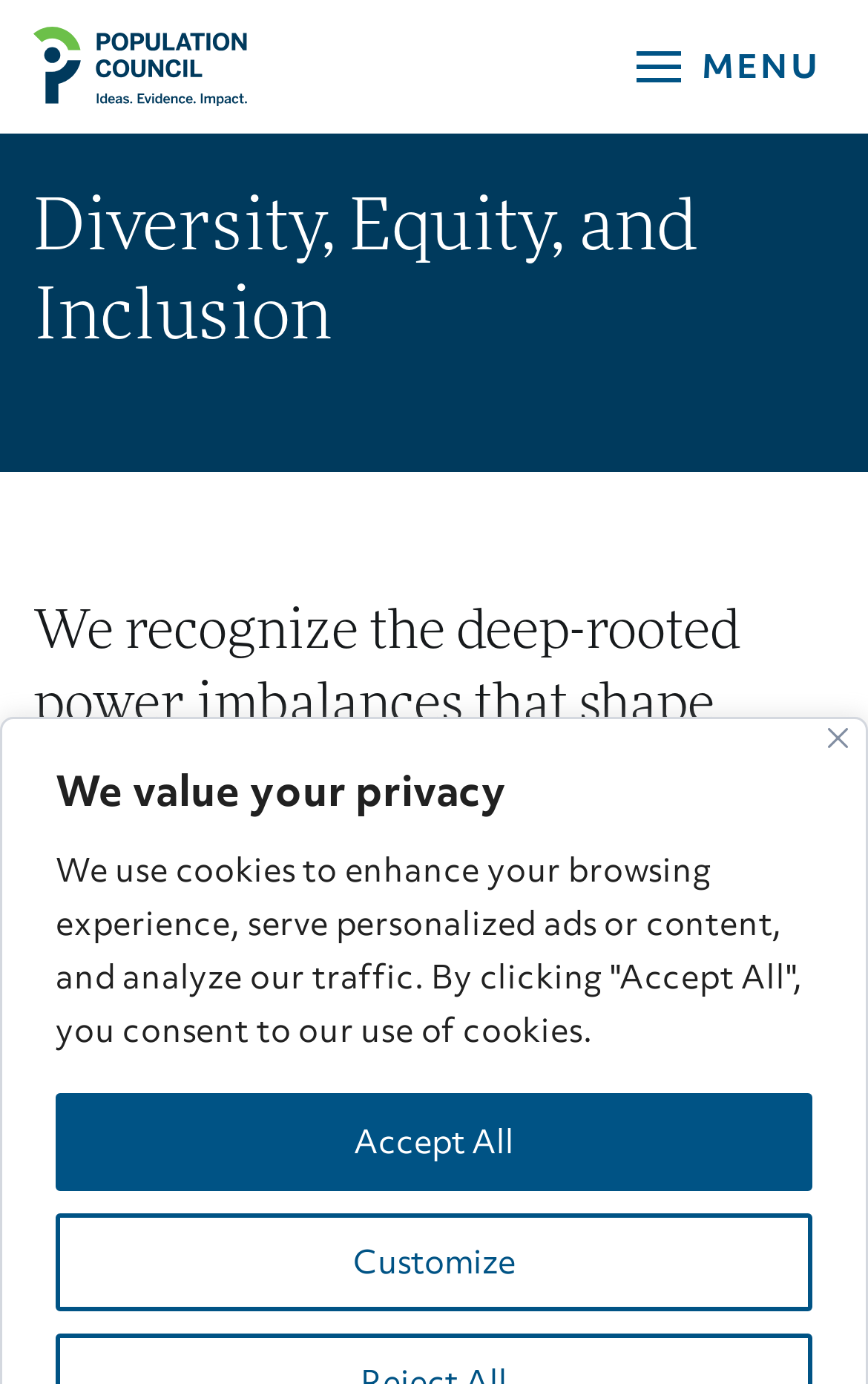Determine the title of the webpage and give its text content.

Diversity, Equity, and Inclusion